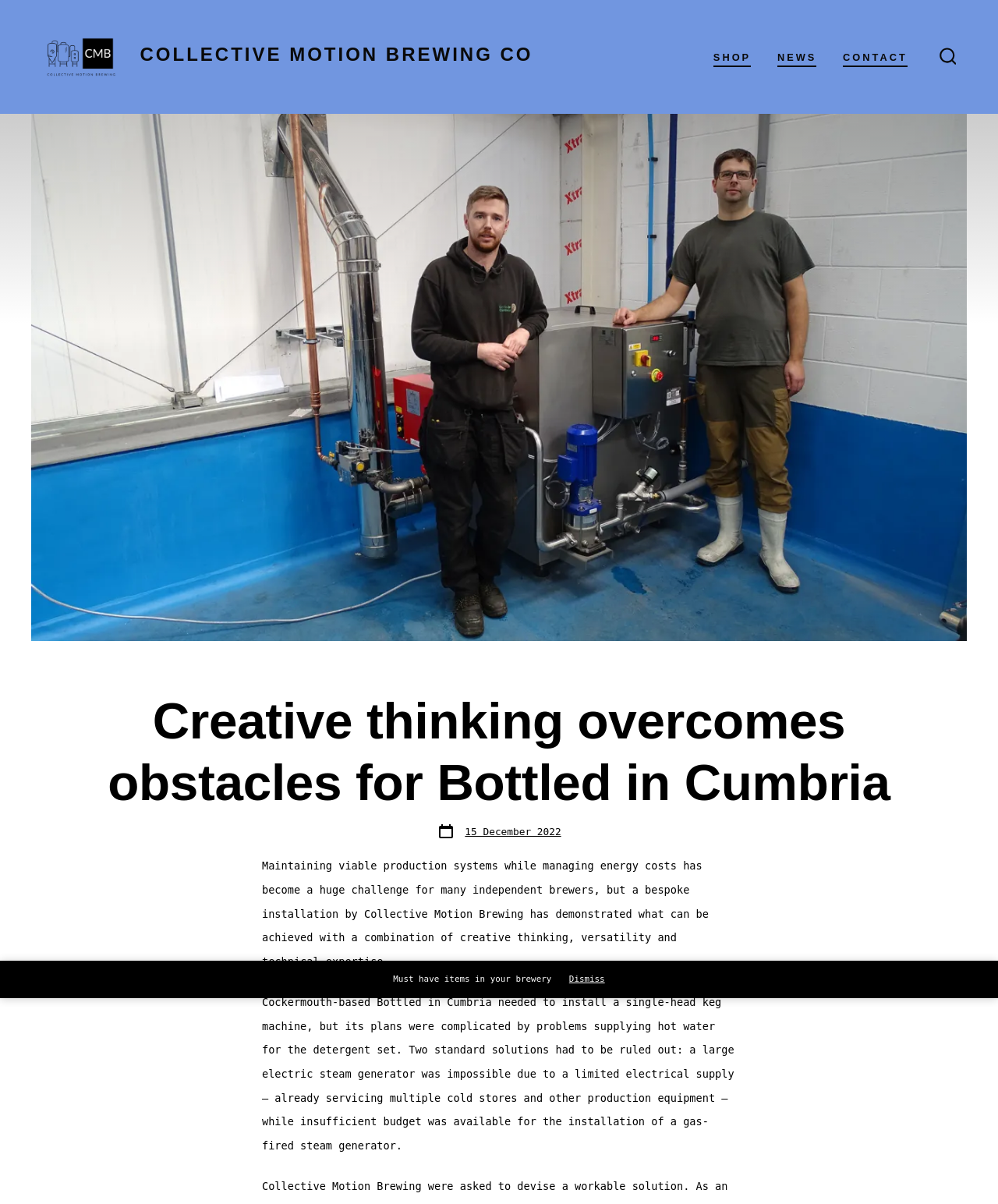Please identify the bounding box coordinates of the element that needs to be clicked to execute the following command: "Click the SEARCH TOGGLE button". Provide the bounding box using four float numbers between 0 and 1, formatted as [left, top, right, bottom].

[0.932, 0.031, 0.967, 0.063]